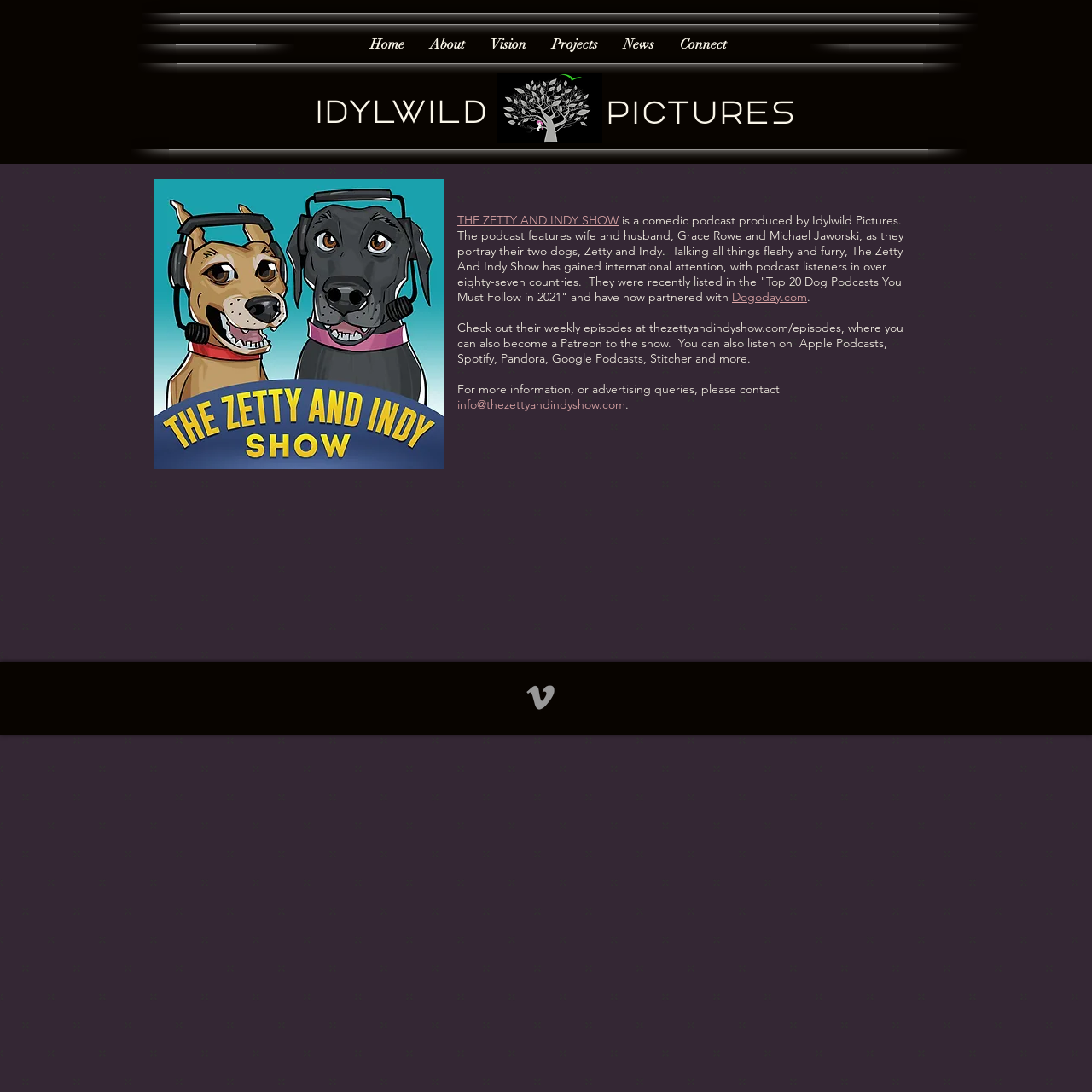Give the bounding box coordinates for the element described as: "Patreon".

[0.513, 0.307, 0.552, 0.321]